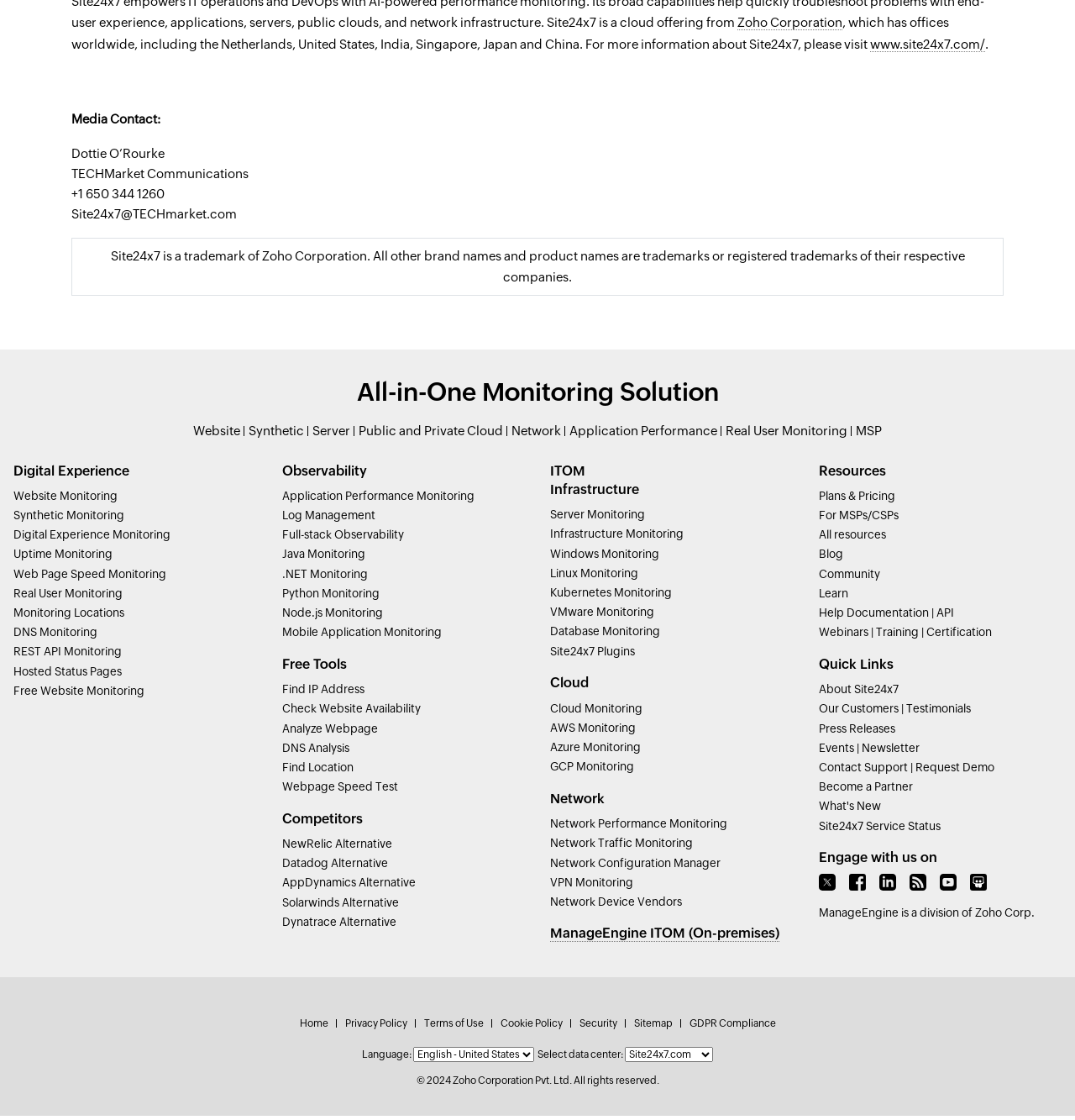Carefully examine the image and provide an in-depth answer to the question: What is the purpose of the 'Media Contact' section?

The 'Media Contact' section is located in the top section of the webpage, and it provides contact information such as name, company, phone number, and email. This suggests that the purpose of this section is to provide contact information for media-related inquiries.